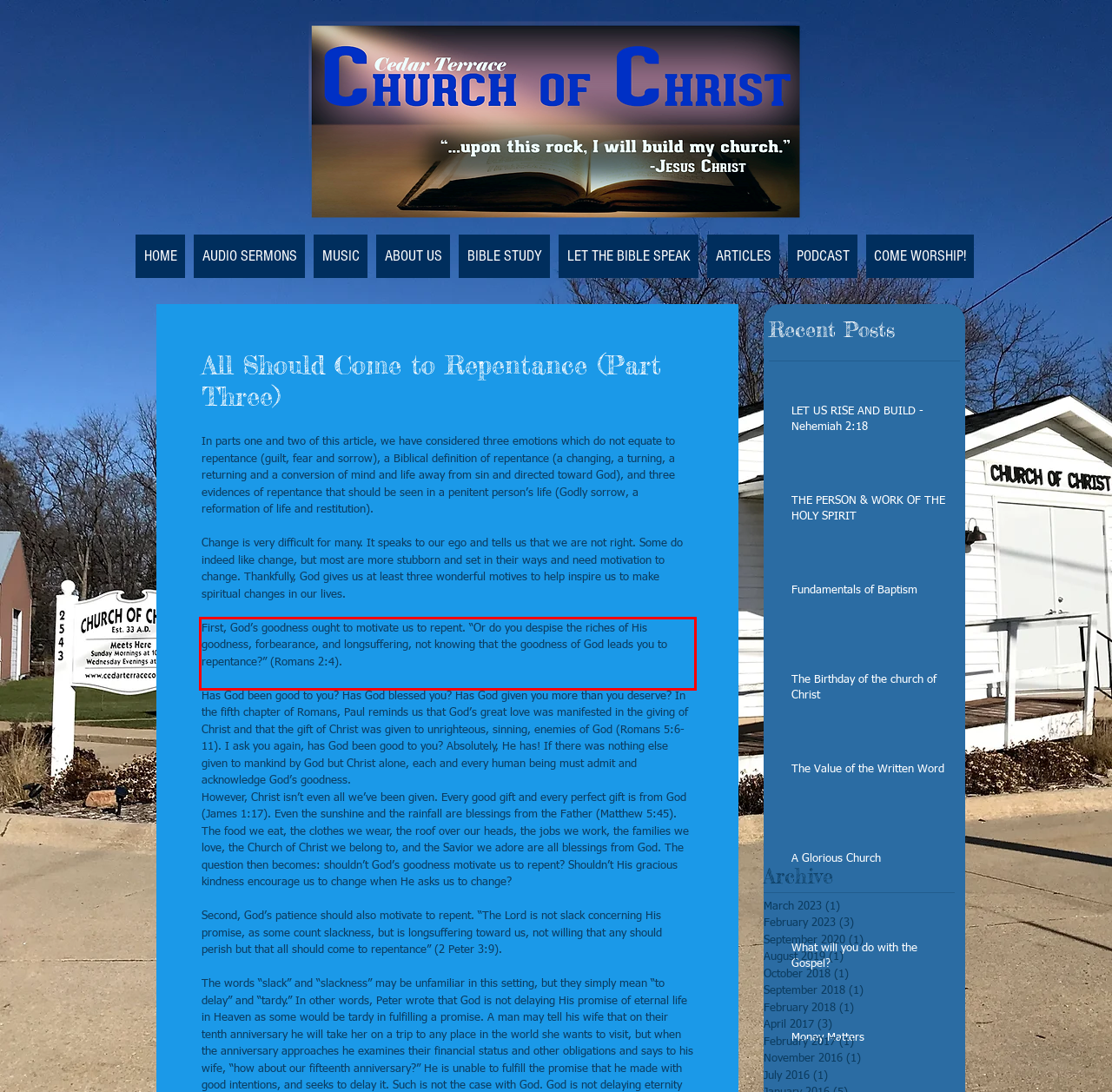Look at the webpage screenshot and recognize the text inside the red bounding box.

First, God’s goodness ought to motivate us to repent. “Or do you despise the riches of His goodness, forbearance, and longsuffering, not knowing that the goodness of God leads you to repentance?” (Romans 2:4).